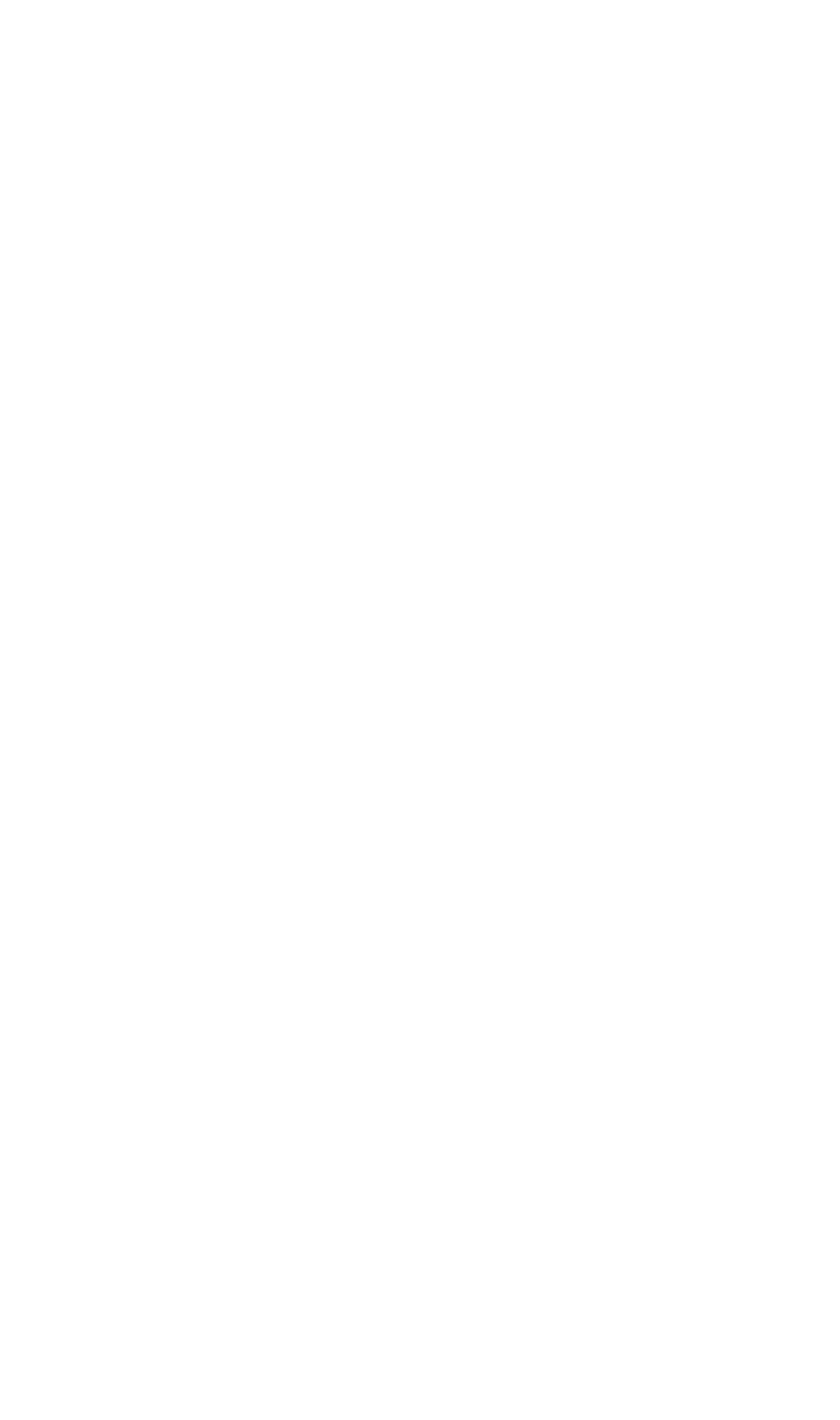Please identify the bounding box coordinates of the clickable region that I should interact with to perform the following instruction: "Check out 'Samsung Galaxy S24 And S24+' items". The coordinates should be expressed as four float numbers between 0 and 1, i.e., [left, top, right, bottom].

[0.115, 0.928, 0.685, 0.968]